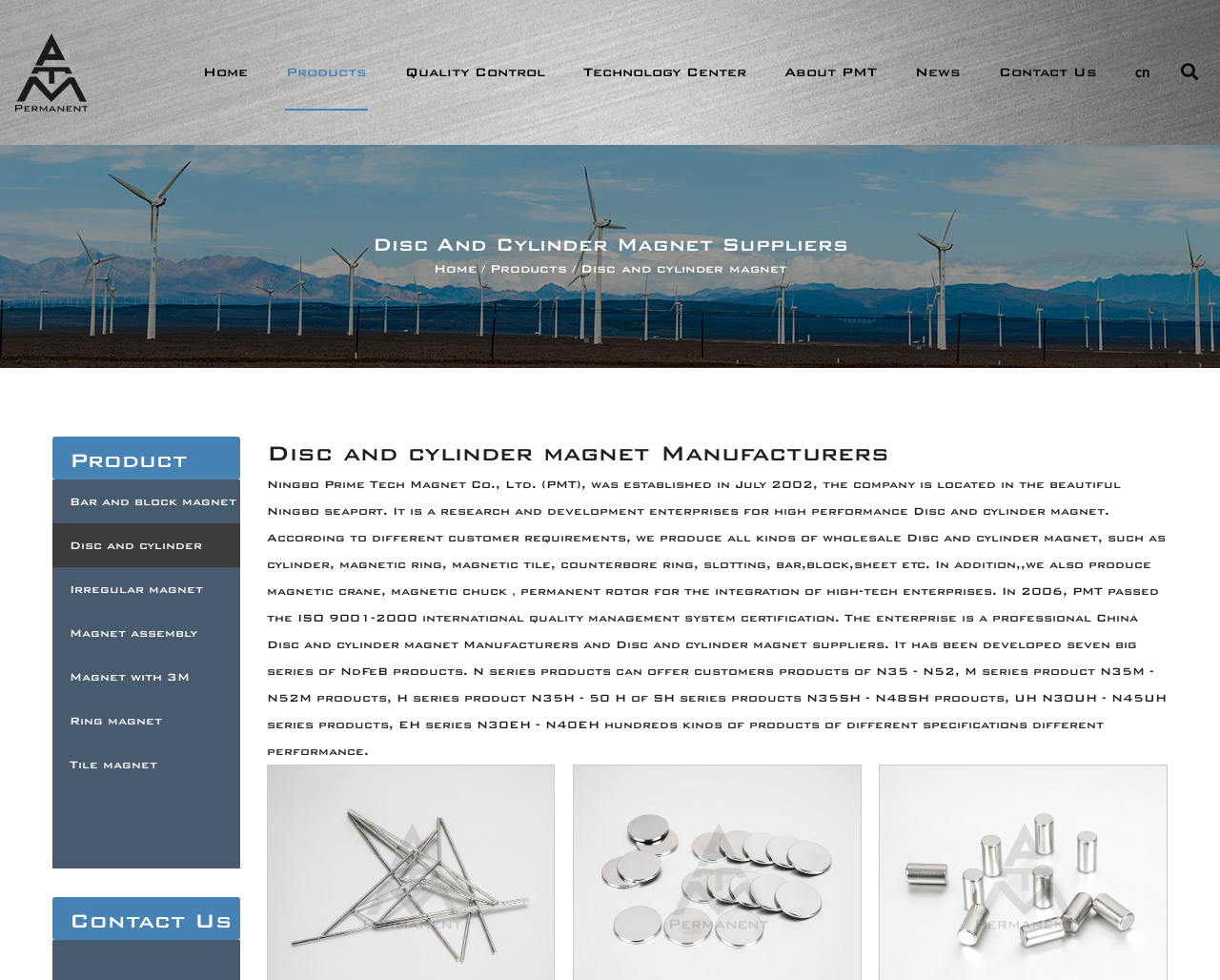Detail the various sections and features present on the webpage.

The webpage is about Prime Tech Magnet Co., Ltd, a China-based disc magnets supplier and cylinder magnets manufacturer. At the top left corner, there is a logo image with a link to "nbpmt-magnets". Below the logo, there is a navigation menu with links to "Home", "Products", "Quality Control", "Technology Center", "About PMT", "News", and "Contact Us". 

On the left side, there is a heading "Disc And Cylinder Magnet Suppliers" followed by a link to "Home" and a separator line. Below the separator line, there are links to "Products" and a description of disc and cylinder magnets.

The main content of the webpage is divided into three sections. The first section is about products, with a heading "Product" and links to various types of magnets, including bar and block magnets, disc and cylinder magnets, irregular magnets, and more.

The second section is about the company, with a heading "Disc and cylinder magnet Manufacturers". There is a brief introduction to the company, Ningbo Prime Tech Magnet Co., Ltd, which was established in 2002 and is a research and development enterprise for high-performance disc and cylinder magnets. The company produces various types of magnets according to customer requirements and has passed the ISO 9001-2000 international quality management system certification.

The third section is about contacting the company, with a heading "Contact Us" and a separator line. Below the separator line, there is a brief message with no specific contact information.

Throughout the webpage, there are links to "wholesale Disc and cylinder magnet", "China Disc and cylinder magnet Manufacturers", and "Disc and cylinder magnet suppliers", indicating that the company is a professional manufacturer and supplier of disc and cylinder magnets.